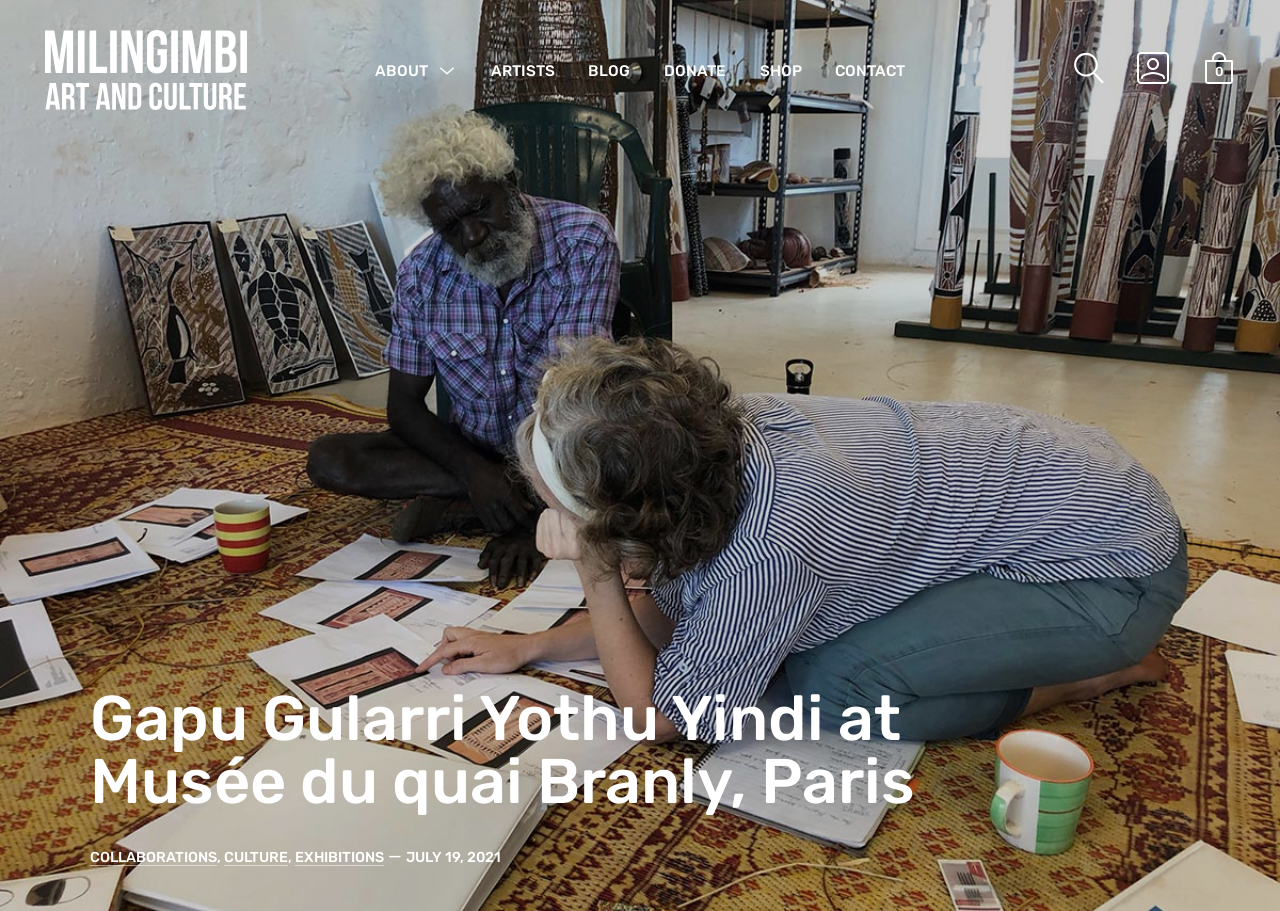How many categories are listed?
Based on the screenshot, answer the question with a single word or phrase.

3